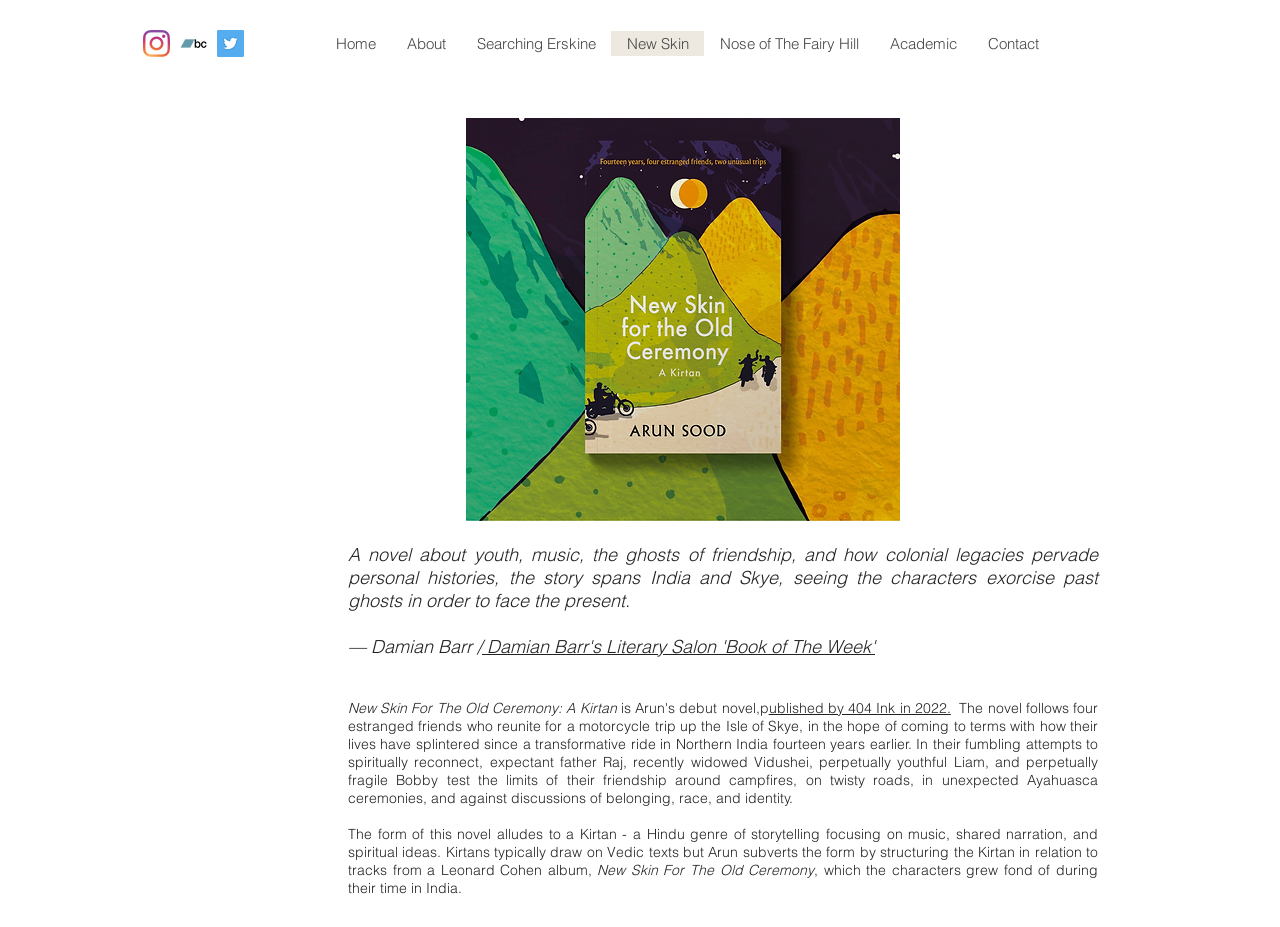Identify the bounding box coordinates of the part that should be clicked to carry out this instruction: "Click the Instagram link".

[0.112, 0.032, 0.133, 0.061]